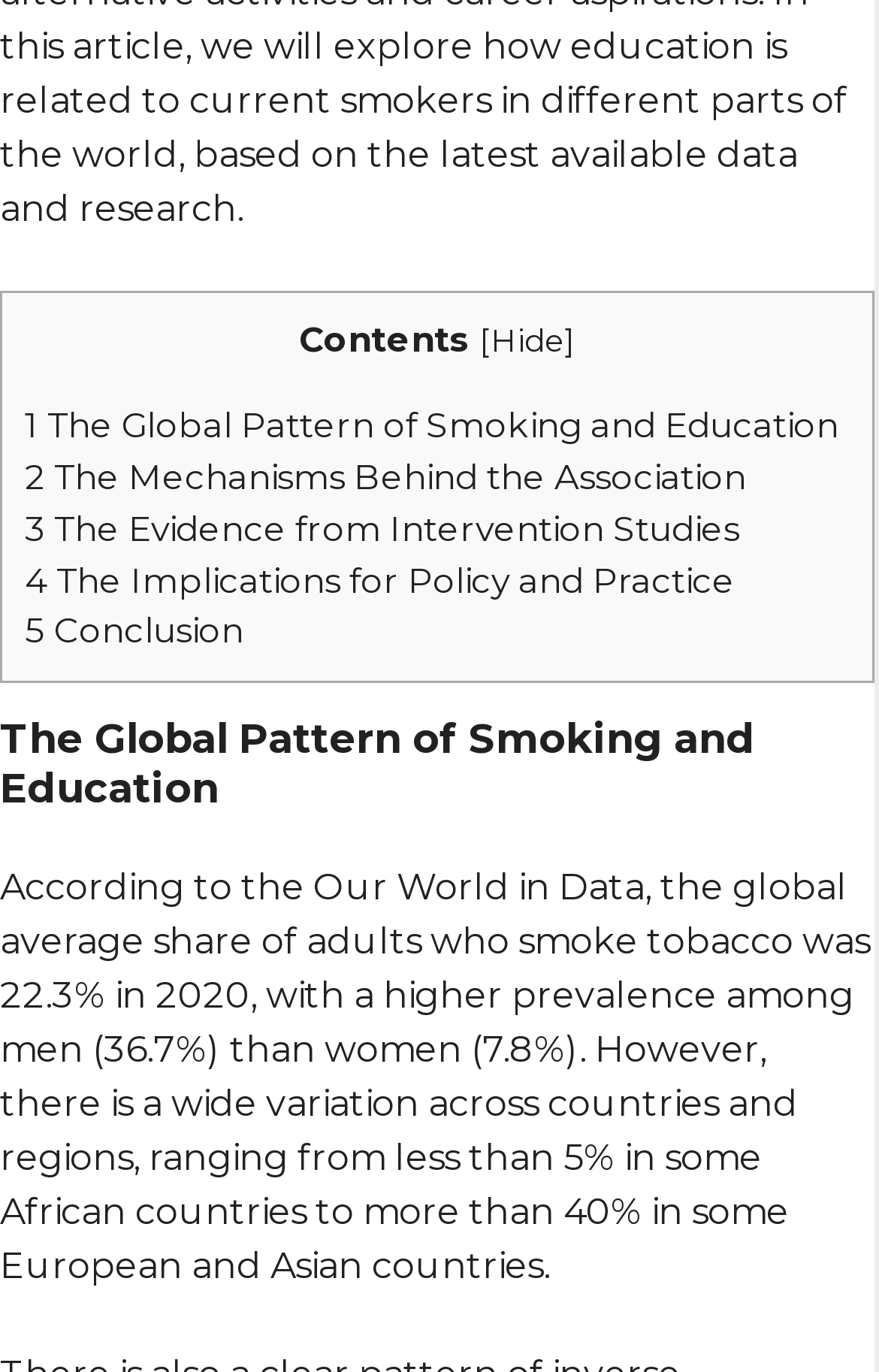Answer the question in a single word or phrase:
How many links are there in the contents section?

5